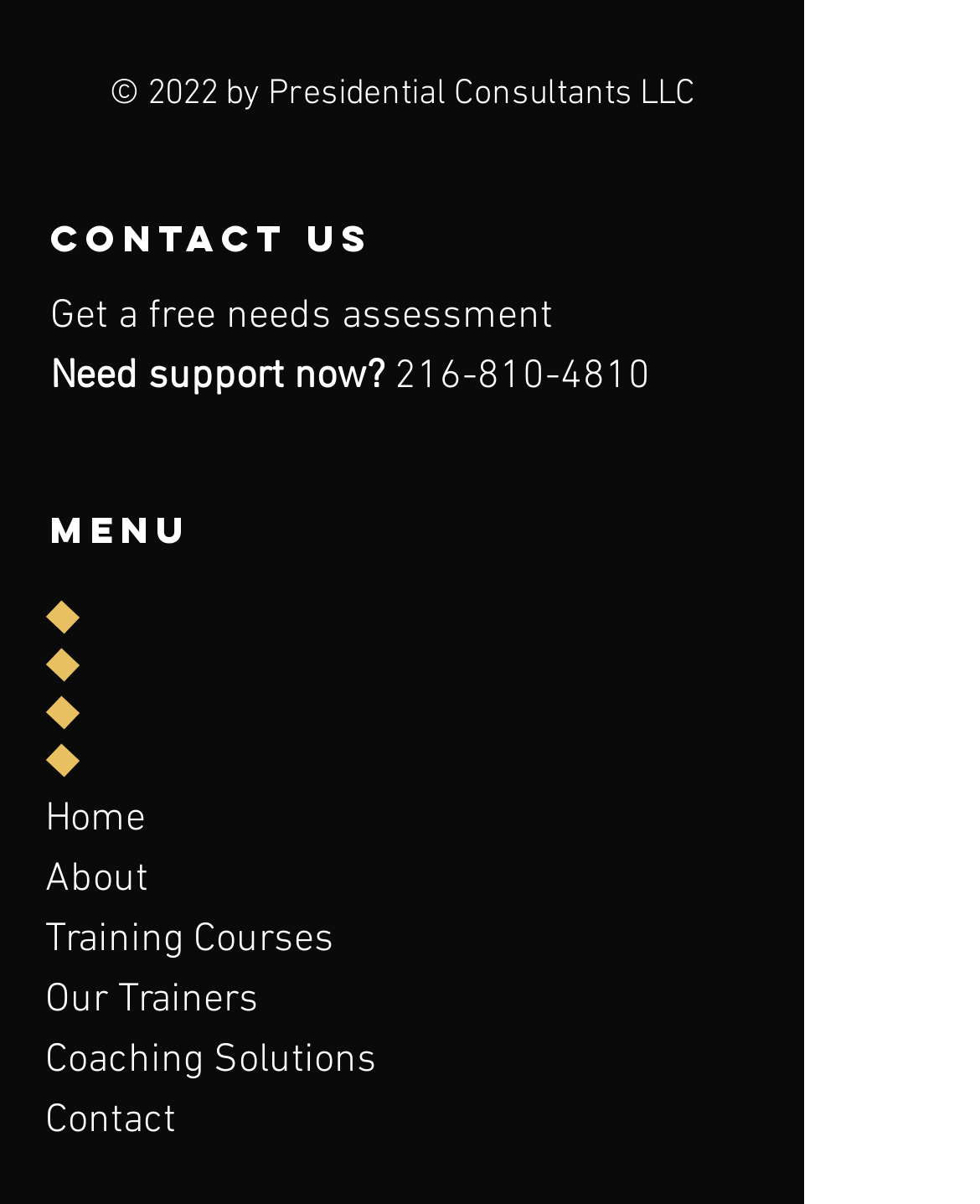Answer in one word or a short phrase: 
What is the phone number for immediate support?

216-810-4810